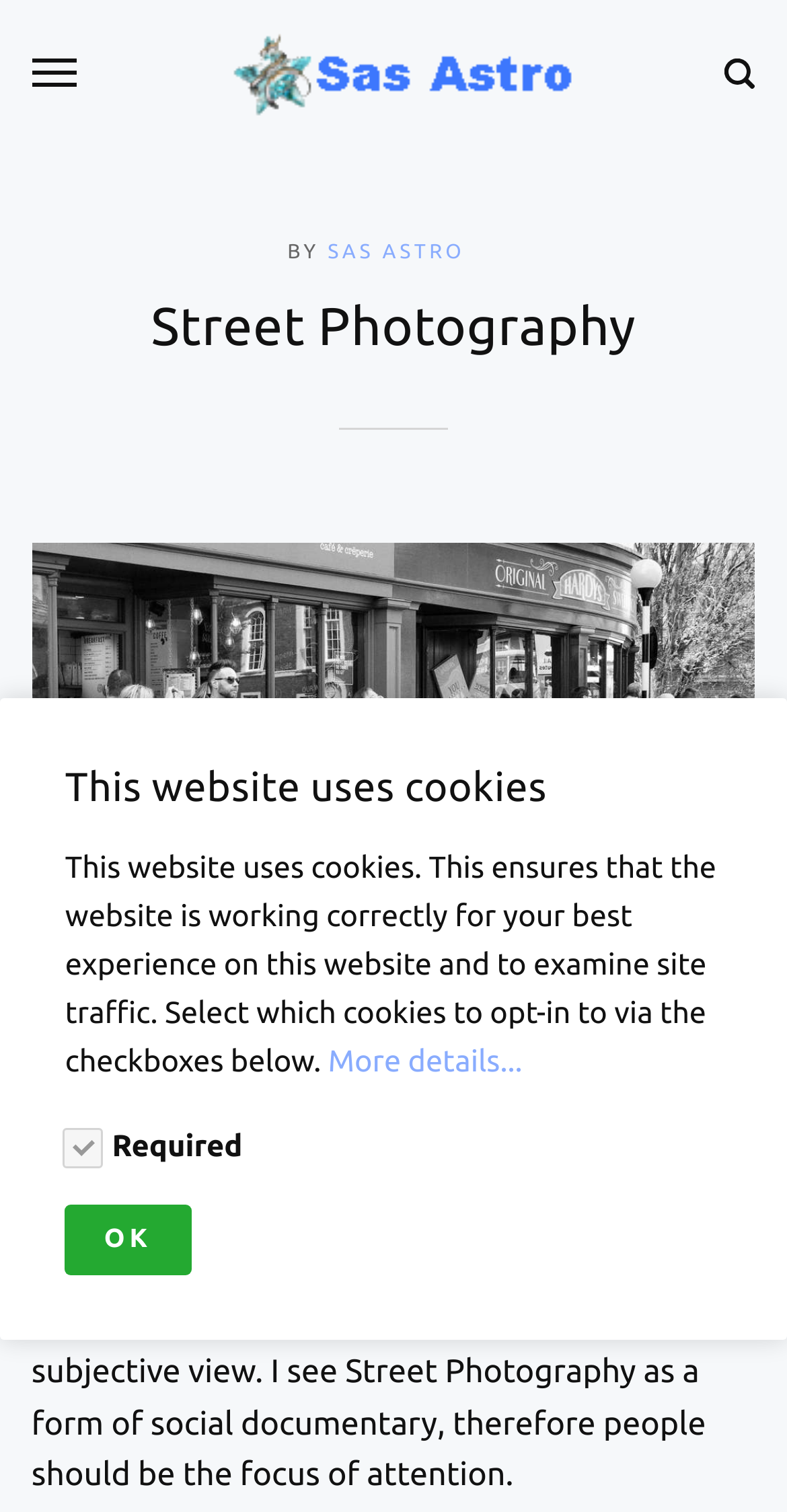Identify and provide the bounding box for the element described by: "Menu".

[0.04, 0.037, 0.102, 0.059]